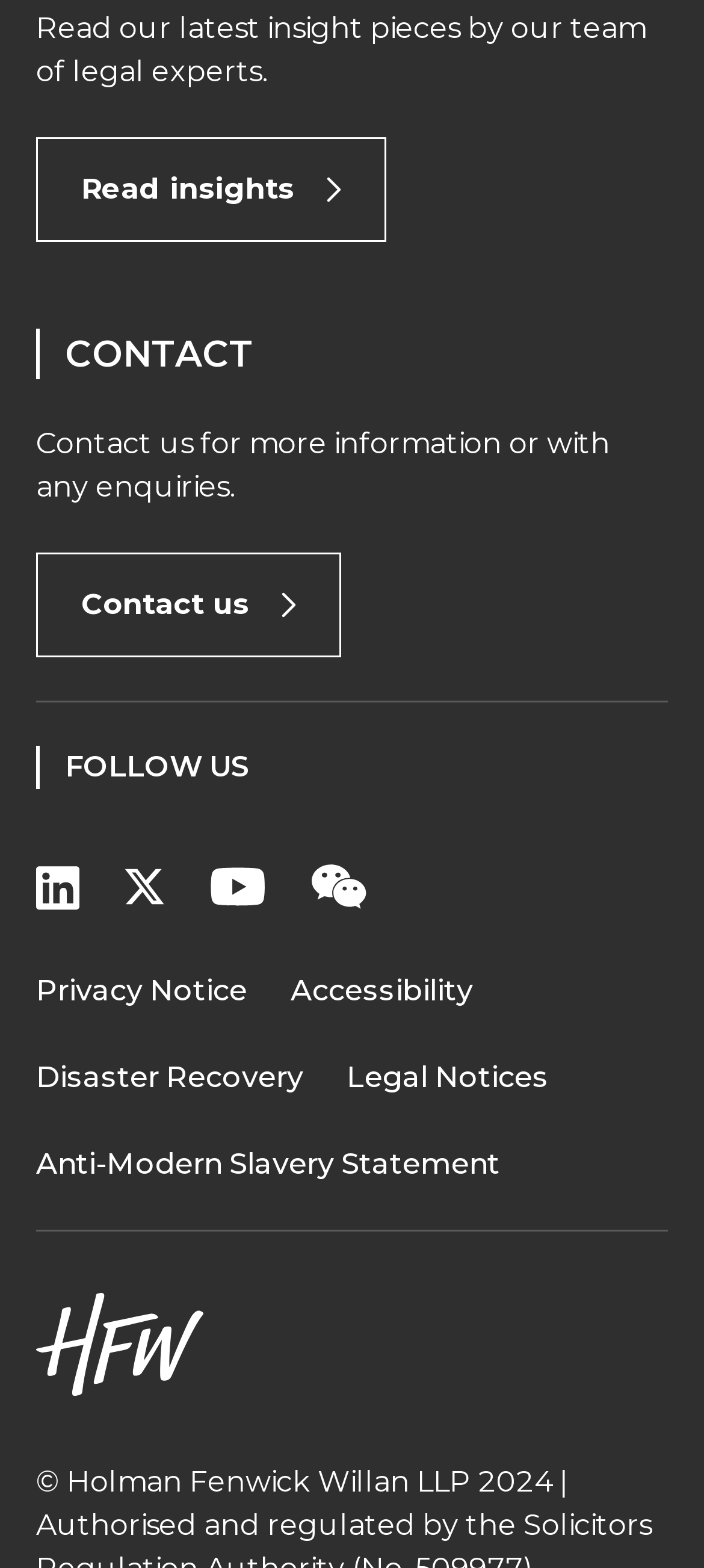What type of content is available to read?
Answer with a single word or phrase by referring to the visual content.

Insight pieces